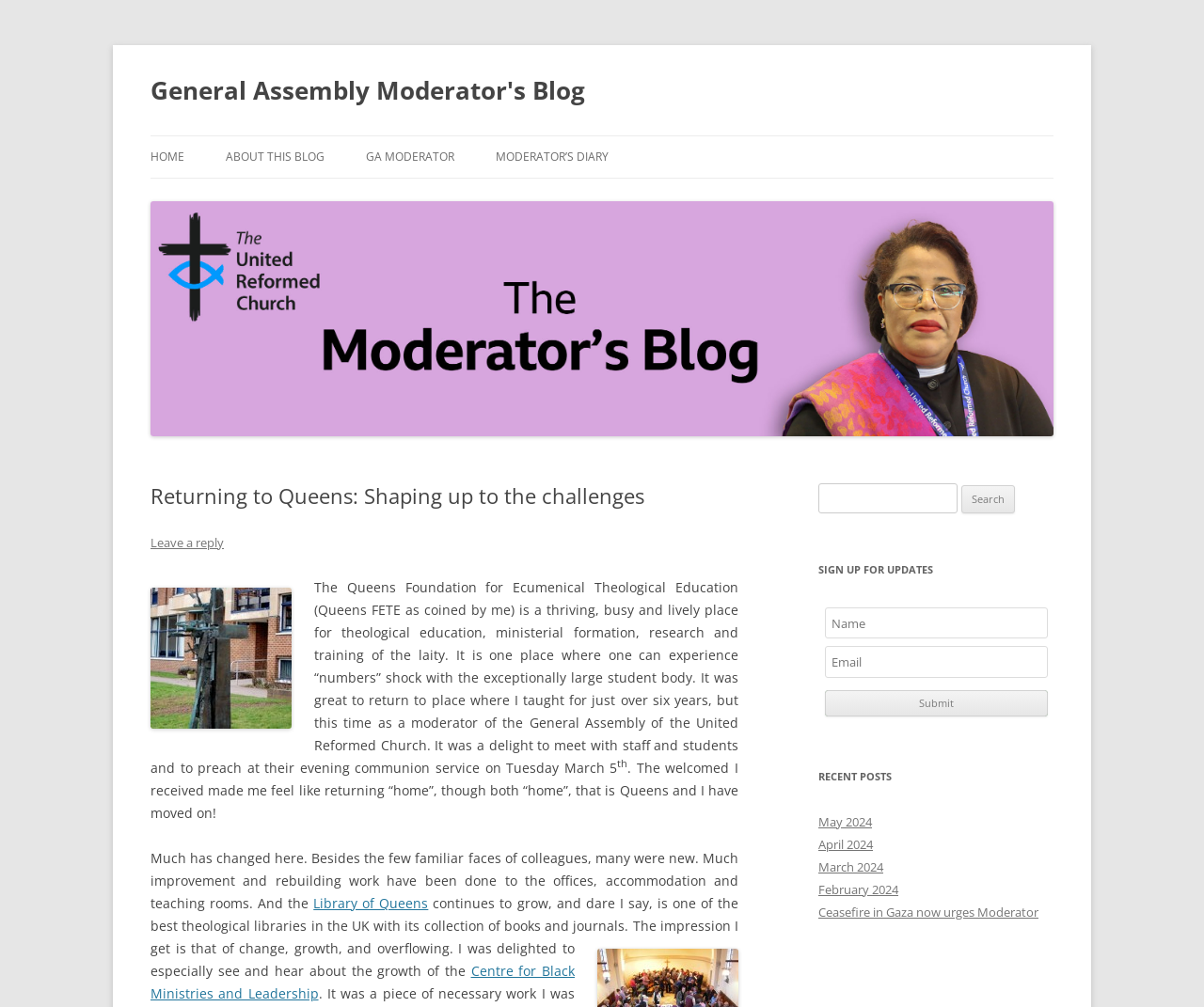Given the element description: "About This Blog", predict the bounding box coordinates of this UI element. The coordinates must be four float numbers between 0 and 1, given as [left, top, right, bottom].

[0.188, 0.135, 0.27, 0.177]